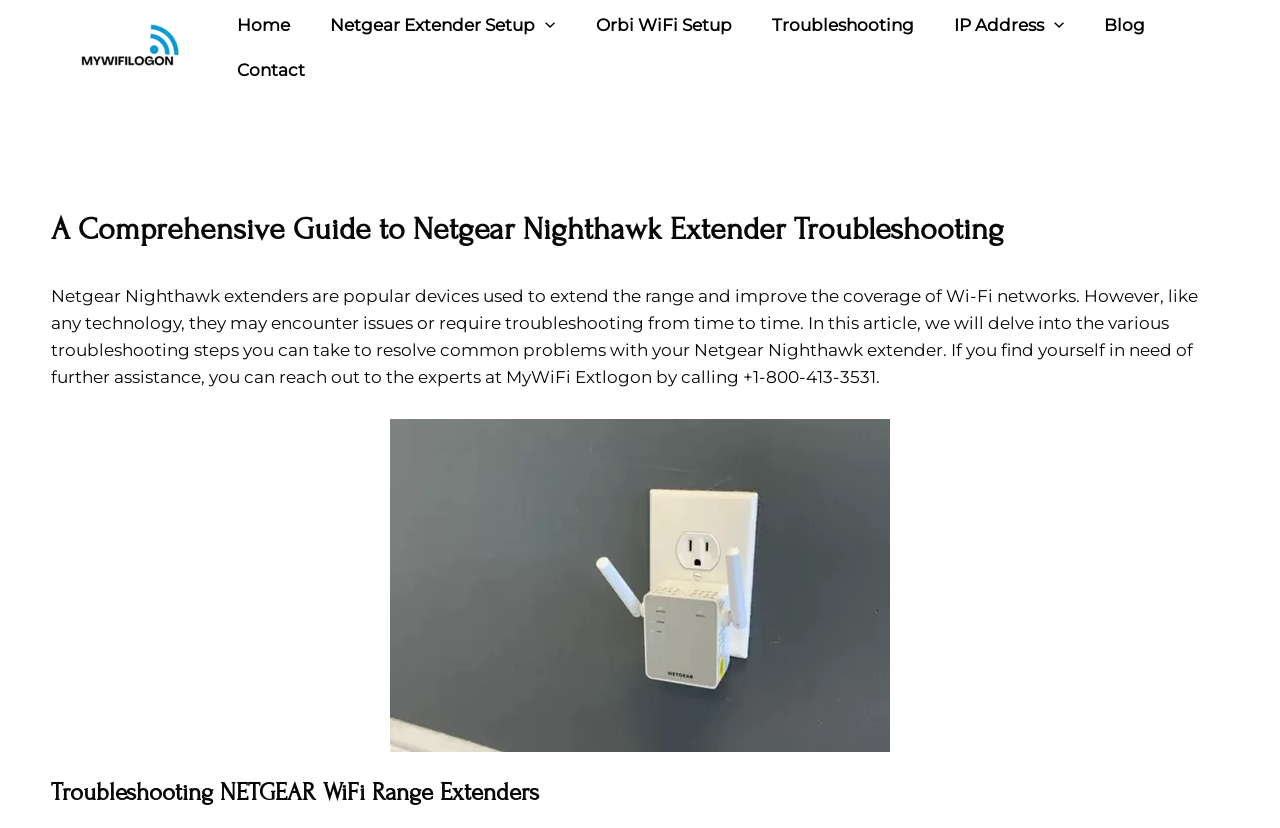Please determine the bounding box coordinates for the element that should be clicked to follow these instructions: "Click Netgear WiFi Router Extender Setup Support".

[0.063, 0.04, 0.141, 0.065]